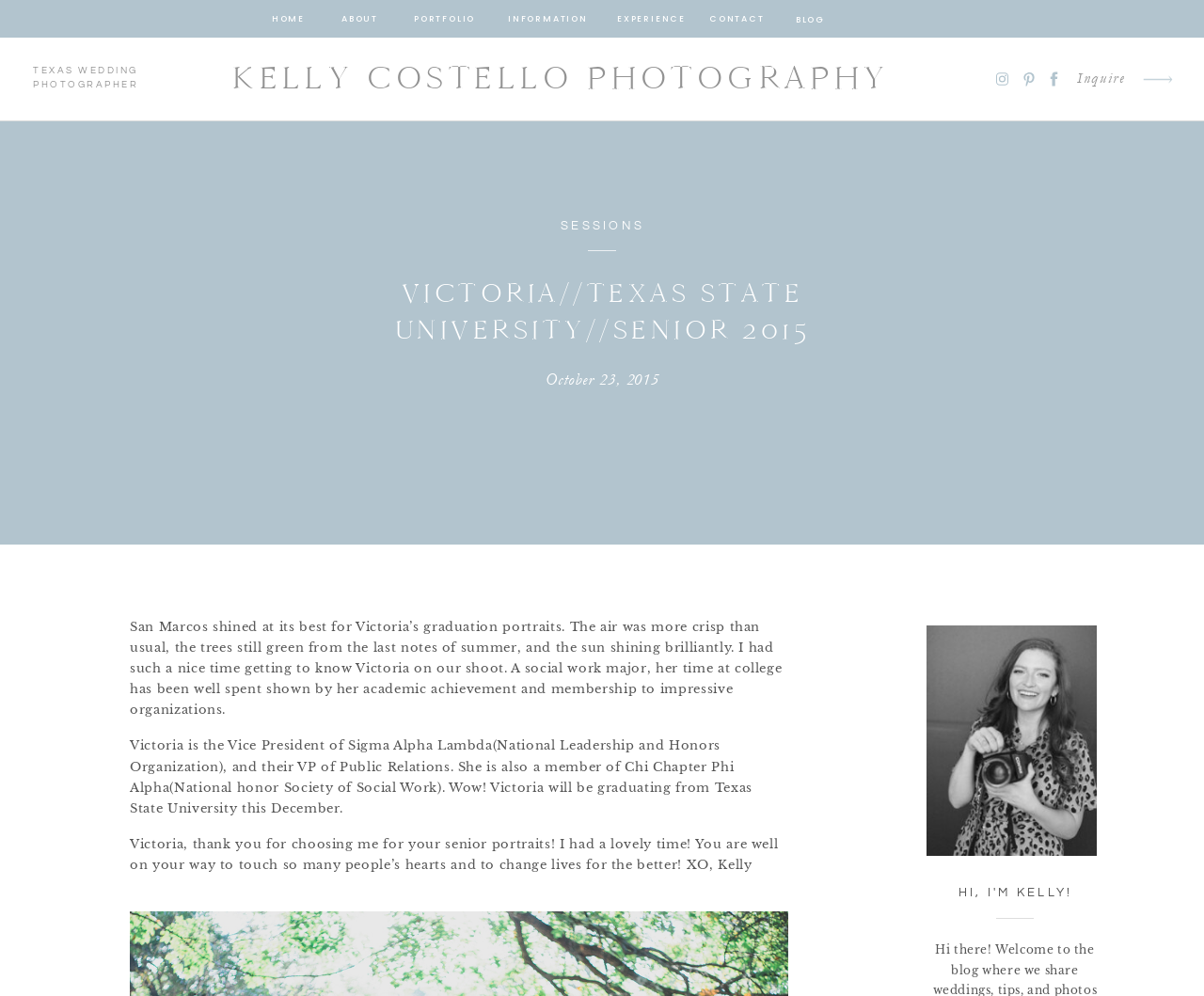Provide the bounding box coordinates of the area you need to click to execute the following instruction: "go to home page".

[0.225, 0.011, 0.254, 0.028]